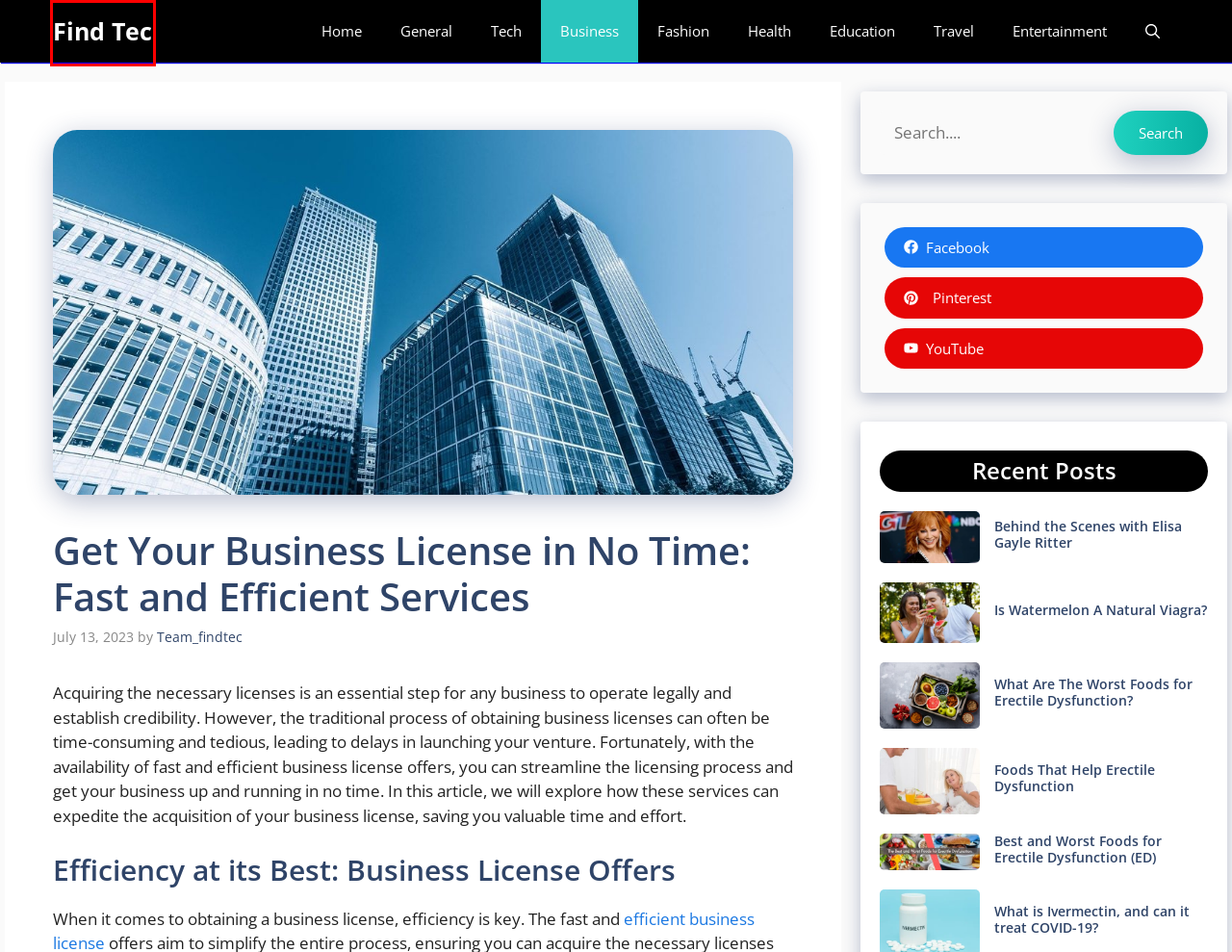A screenshot of a webpage is given with a red bounding box around a UI element. Choose the description that best matches the new webpage shown after clicking the element within the red bounding box. Here are the candidates:
A. Education | Find Tec
B. Behind the Scenes with Elisa Gayle Ritter | Find Tec
C. Entertainment | Find Tec
D. Best and Worst Foods for Erectile Dysfunction (ED) | Find Tec
E. Find Tec | Find Tec Help you to grow and get knowledge about world.
F. Travel | Find Tec
G. Health | Find Tec
H. Is Watermelon A Natural Viagra? | Find Tec

E